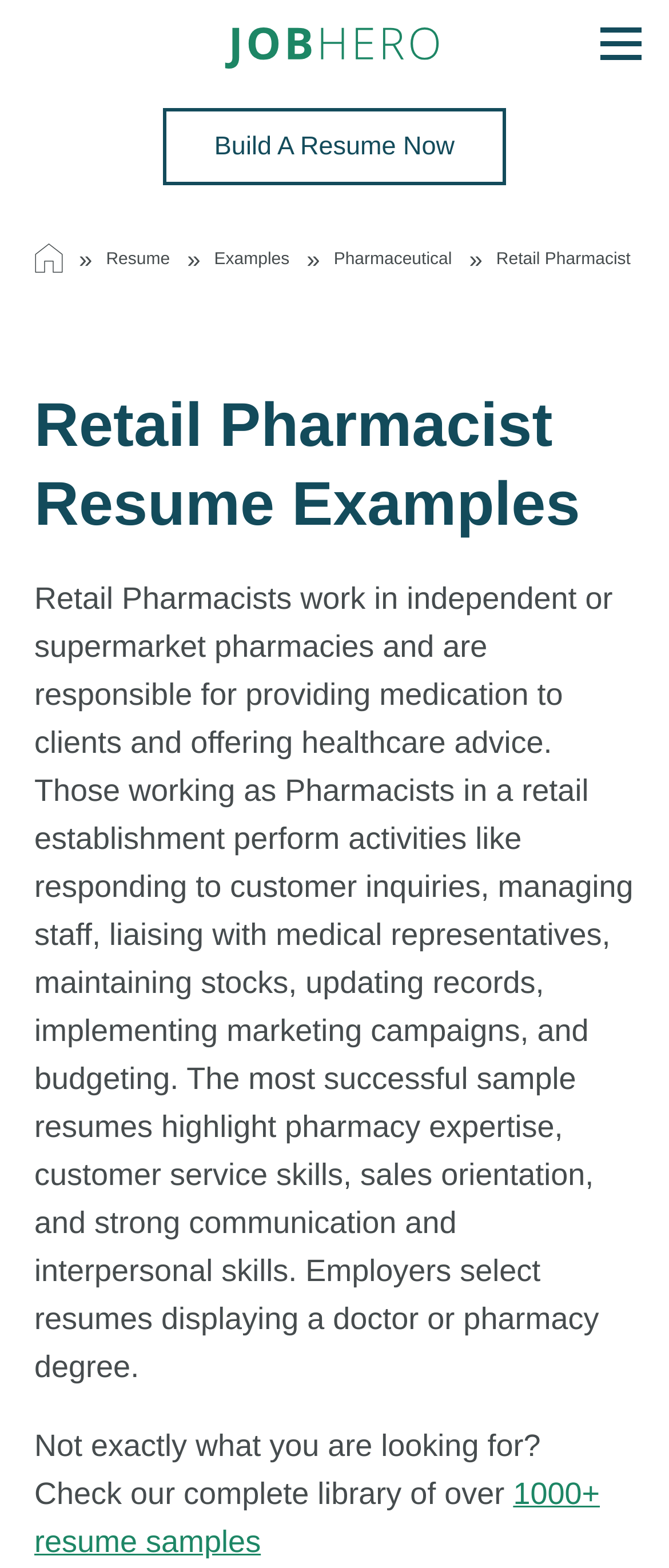What is the role of Retail Pharmacists?
Please provide a single word or phrase based on the screenshot.

Providing medication and healthcare advice